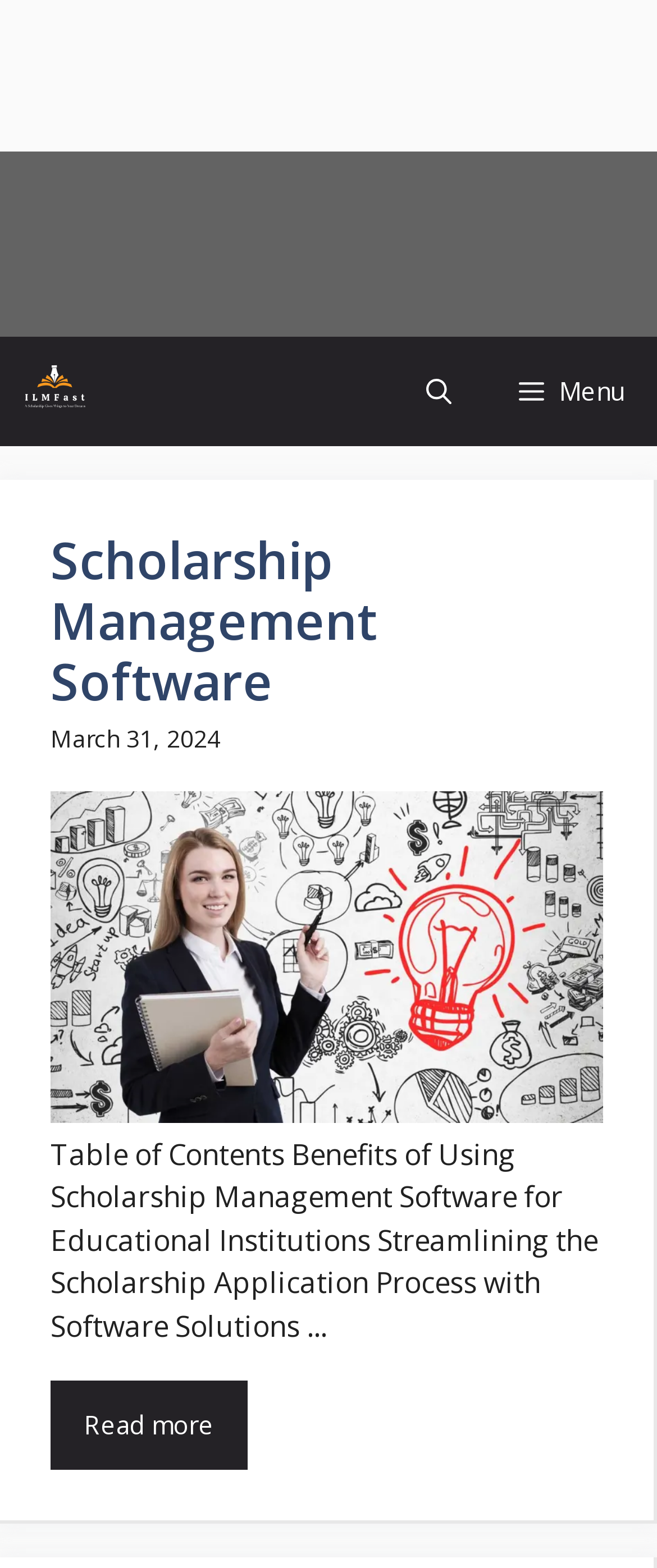Based on the image, provide a detailed and complete answer to the question: 
Is the menu button expanded?

The menu button is not expanded because the 'expanded' property of the button element is set to 'False'.